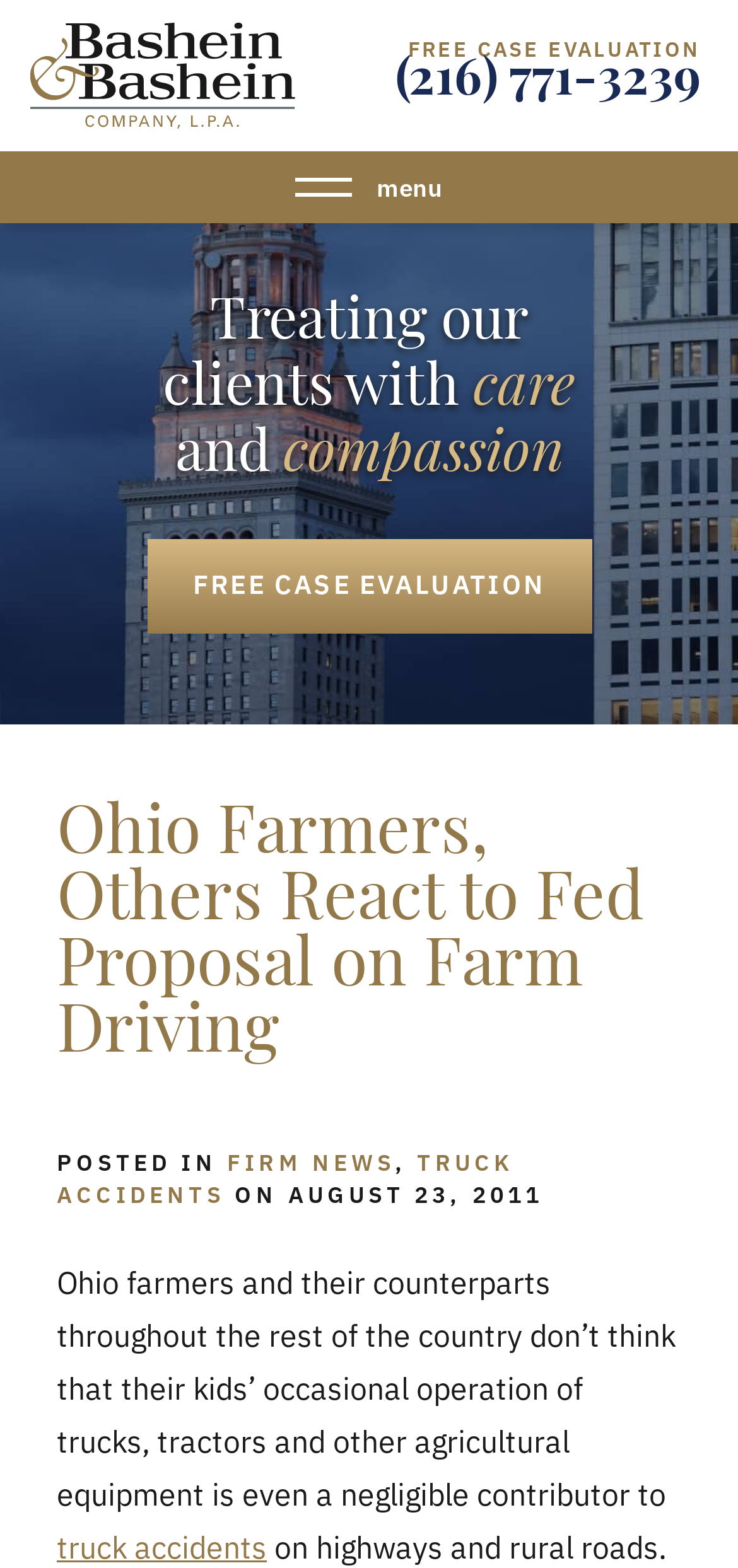Please answer the following question using a single word or phrase: What is the topic of the news article?

Truck Accidents